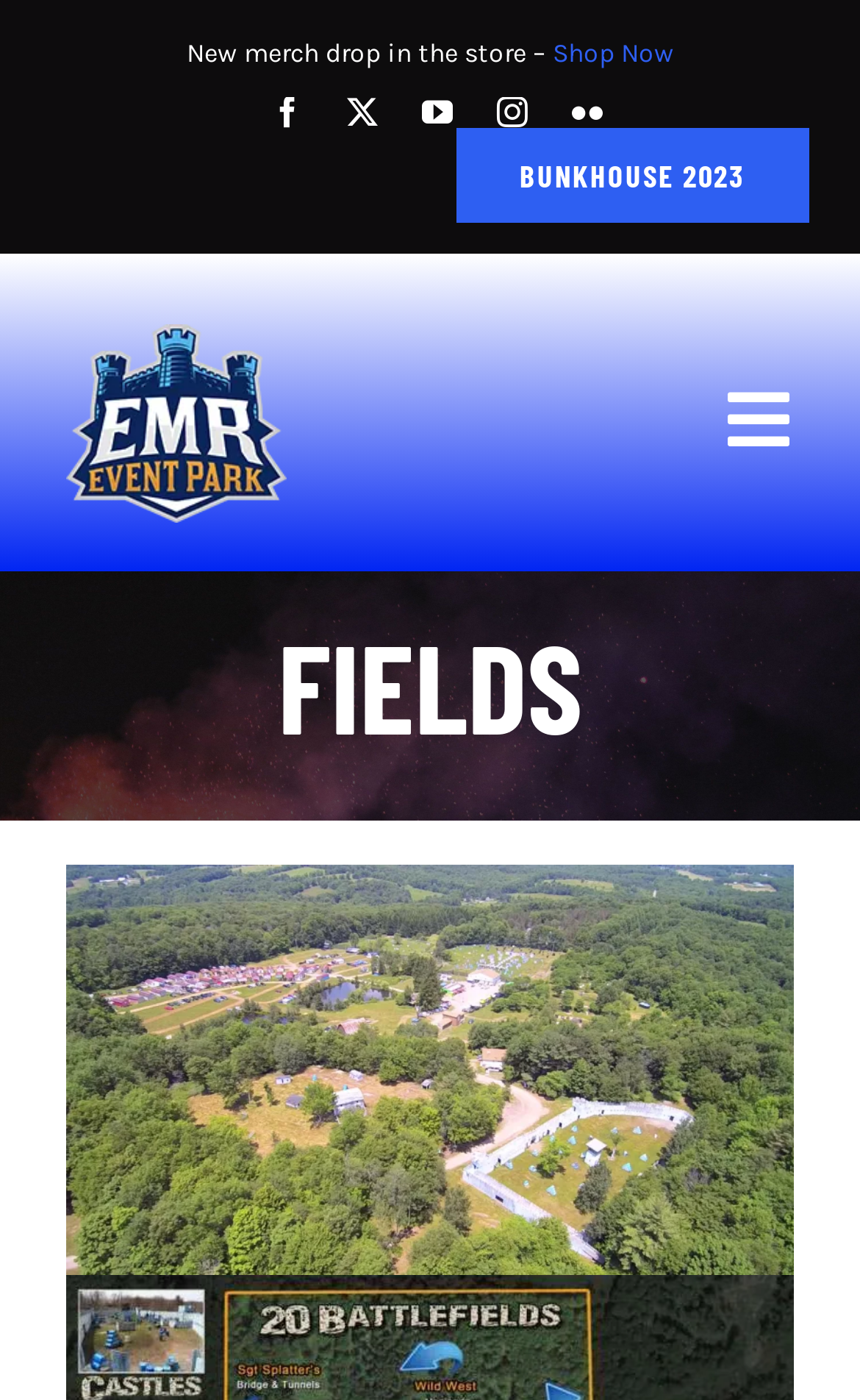Provide the bounding box coordinates for the area that should be clicked to complete the instruction: "Toggle main menu".

[0.79, 0.255, 0.923, 0.343]